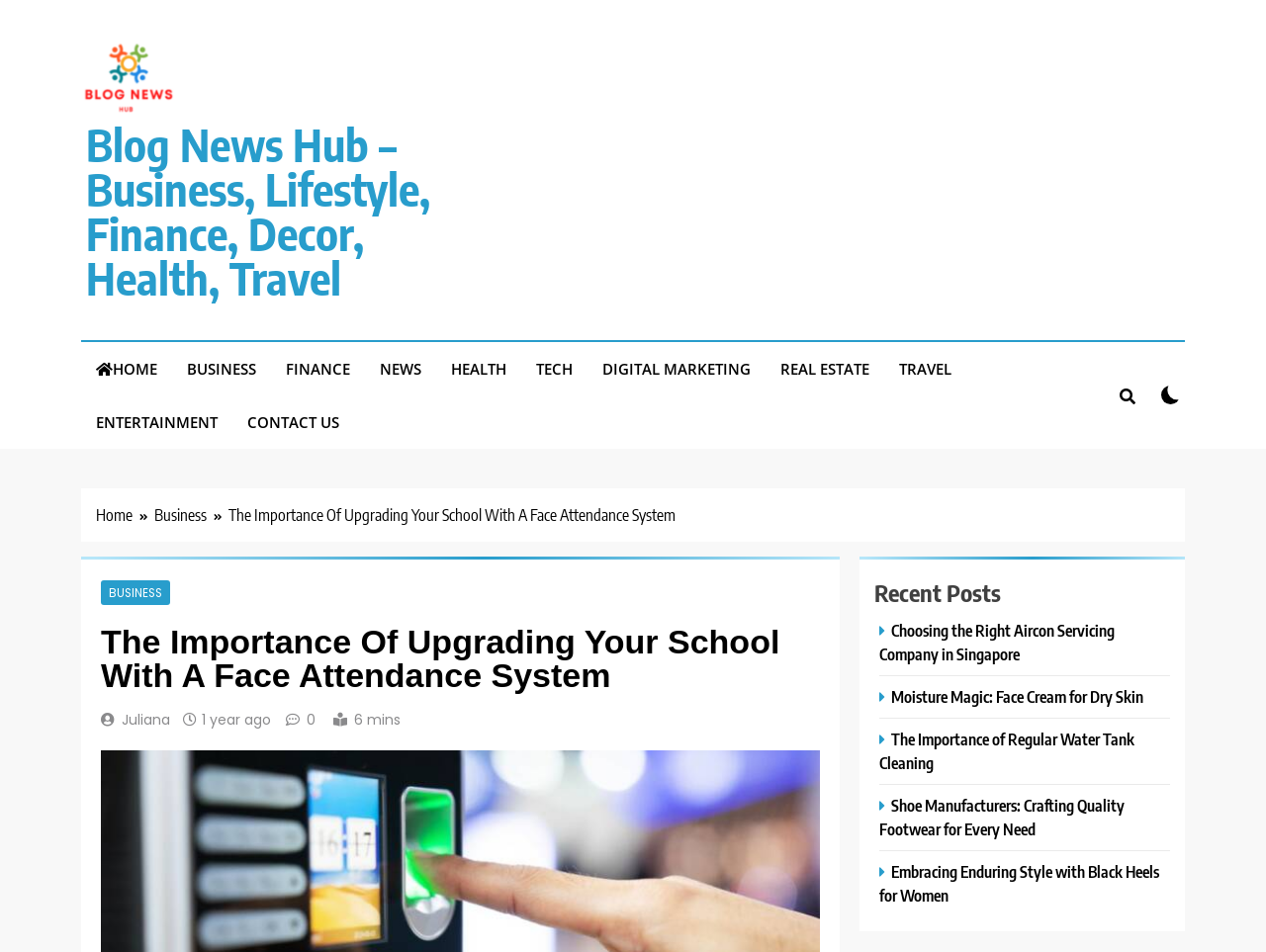Respond with a single word or phrase to the following question: What is the date of the blog post?

1 year ago